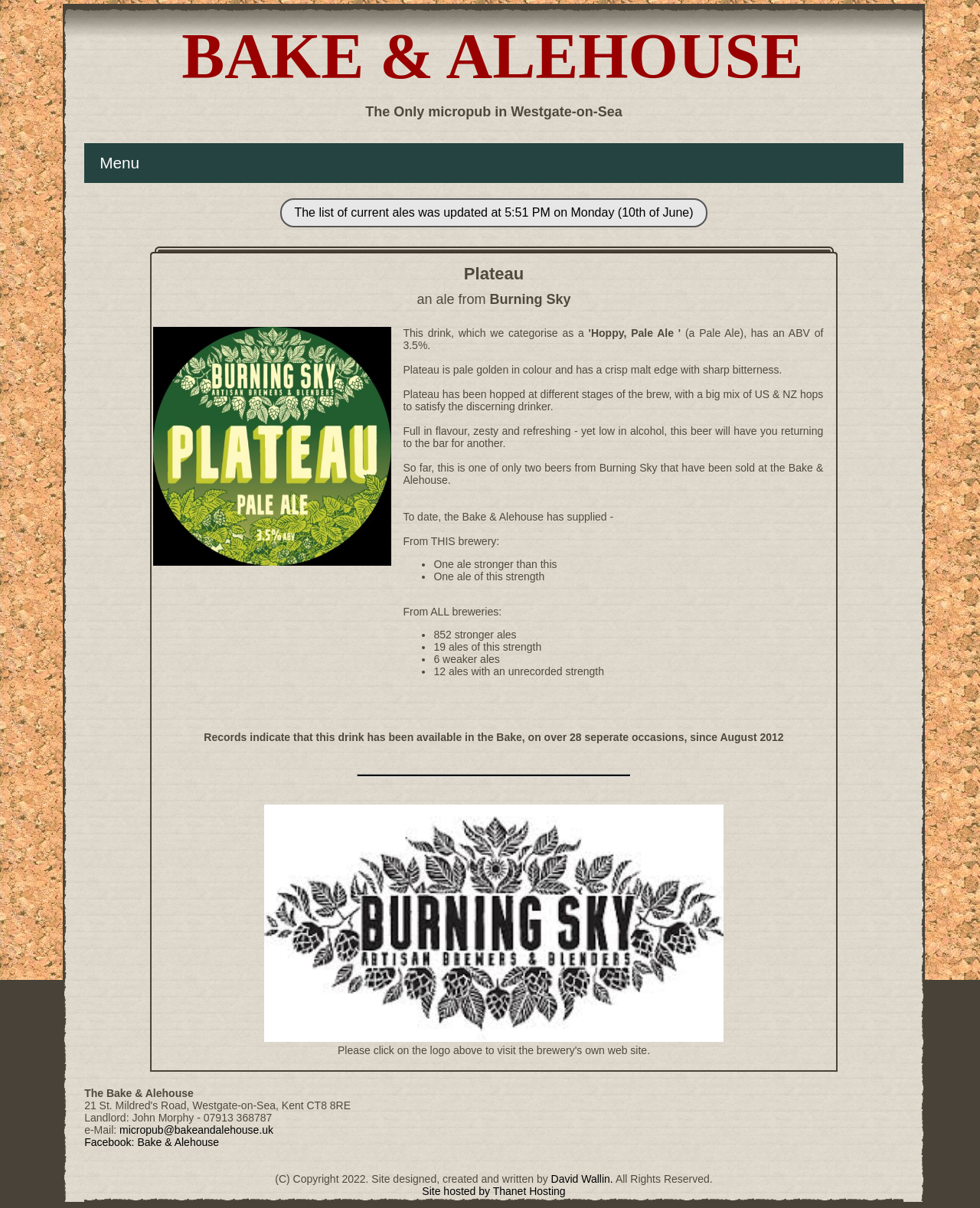What is the email address of the micropub?
Provide an in-depth and detailed explanation in response to the question.

I found the answer by looking at the contact information at the bottom of the webpage, which includes an email address 'micropub@bakeandalehouse.uk'.